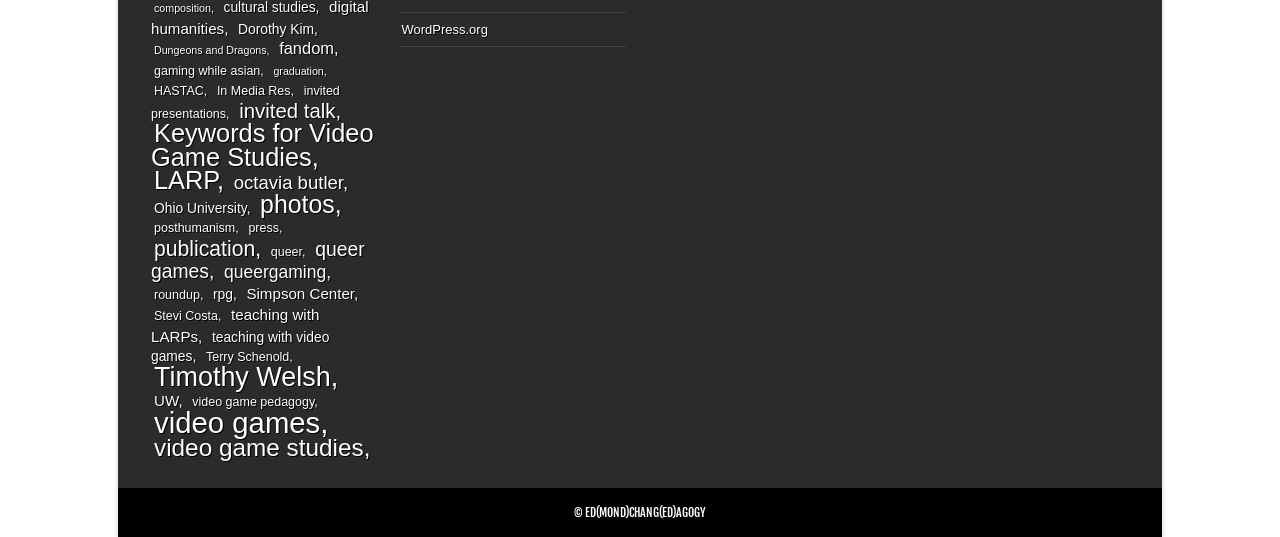Identify the bounding box coordinates of the element that should be clicked to fulfill this task: "view items related to HASTAC". The coordinates should be provided as four float numbers between 0 and 1, i.e., [left, top, right, bottom].

[0.118, 0.152, 0.164, 0.189]